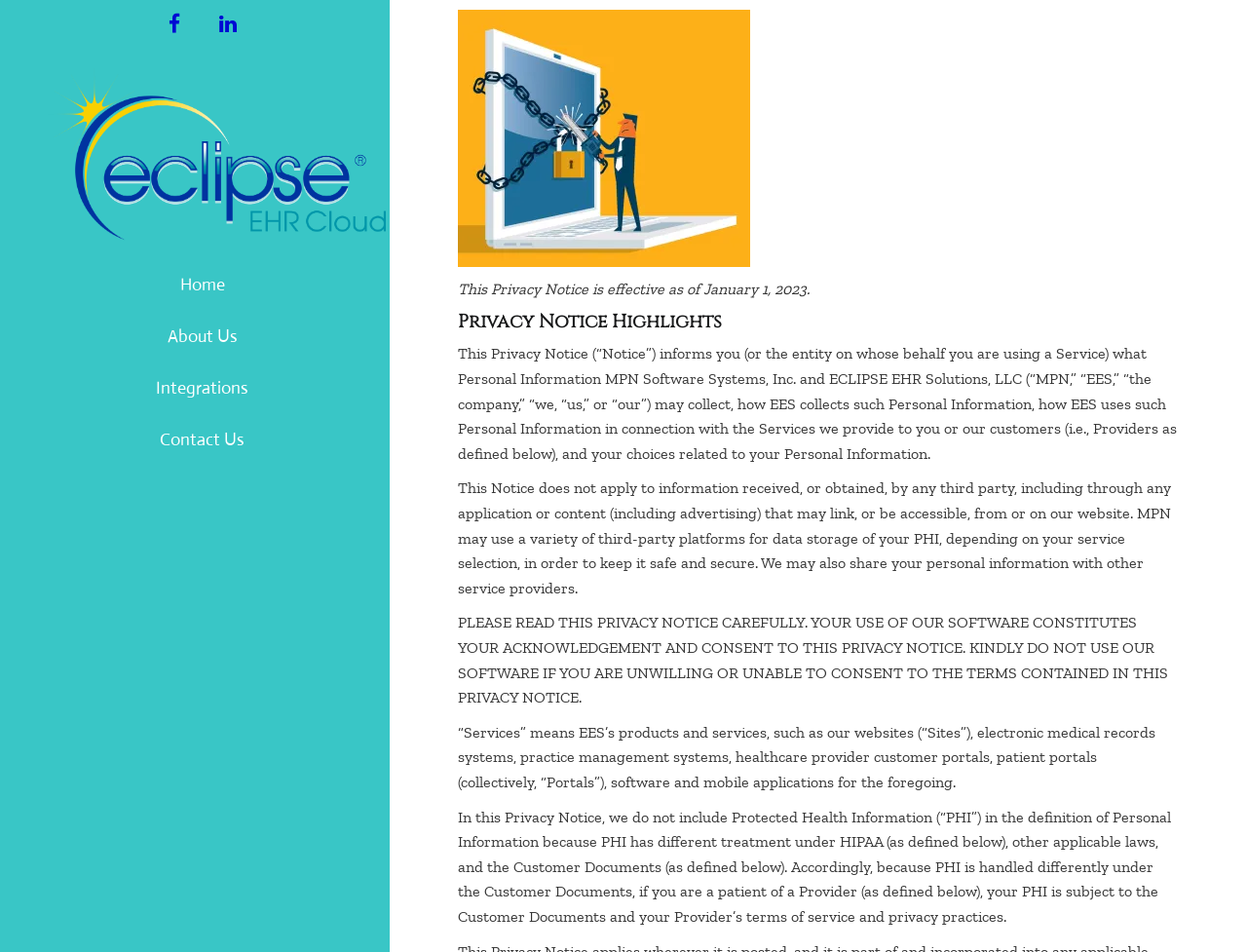Provide a comprehensive description of the webpage.

This webpage is about the Privacy Policy of ECLIPSE EHR Cloud. At the top, there are three social media links: a Facebook user group, a LinkedIn link, and a link to the ECLIPSE EHR Cloud website, accompanied by an image of the company's logo. 

To the right of the logo, there is a checkbox to toggle menu visibility. Below the logo, there are four navigation links: Home, About Us, Integrations, and Contact Us. 

The main content of the page starts with a notice stating that the Privacy Notice is effective as of January 1, 2023. Below this notice, there is a heading titled "Privacy Notice Highlights". 

The page then provides a detailed explanation of the Privacy Notice, which includes information about what personal information may be collected, how it is collected, and how it is used in connection with the services provided. The notice also explains that it does not apply to information received or obtained by third parties and that personal information may be shared with other service providers. 

The notice emphasizes the importance of reading it carefully, as using the software constitutes acknowledgement and consent to the terms contained in the notice. It also defines key terms, such as "Services" and "Personal Information", and explains how Protected Health Information (PHI) is handled differently under HIPAA and other applicable laws.